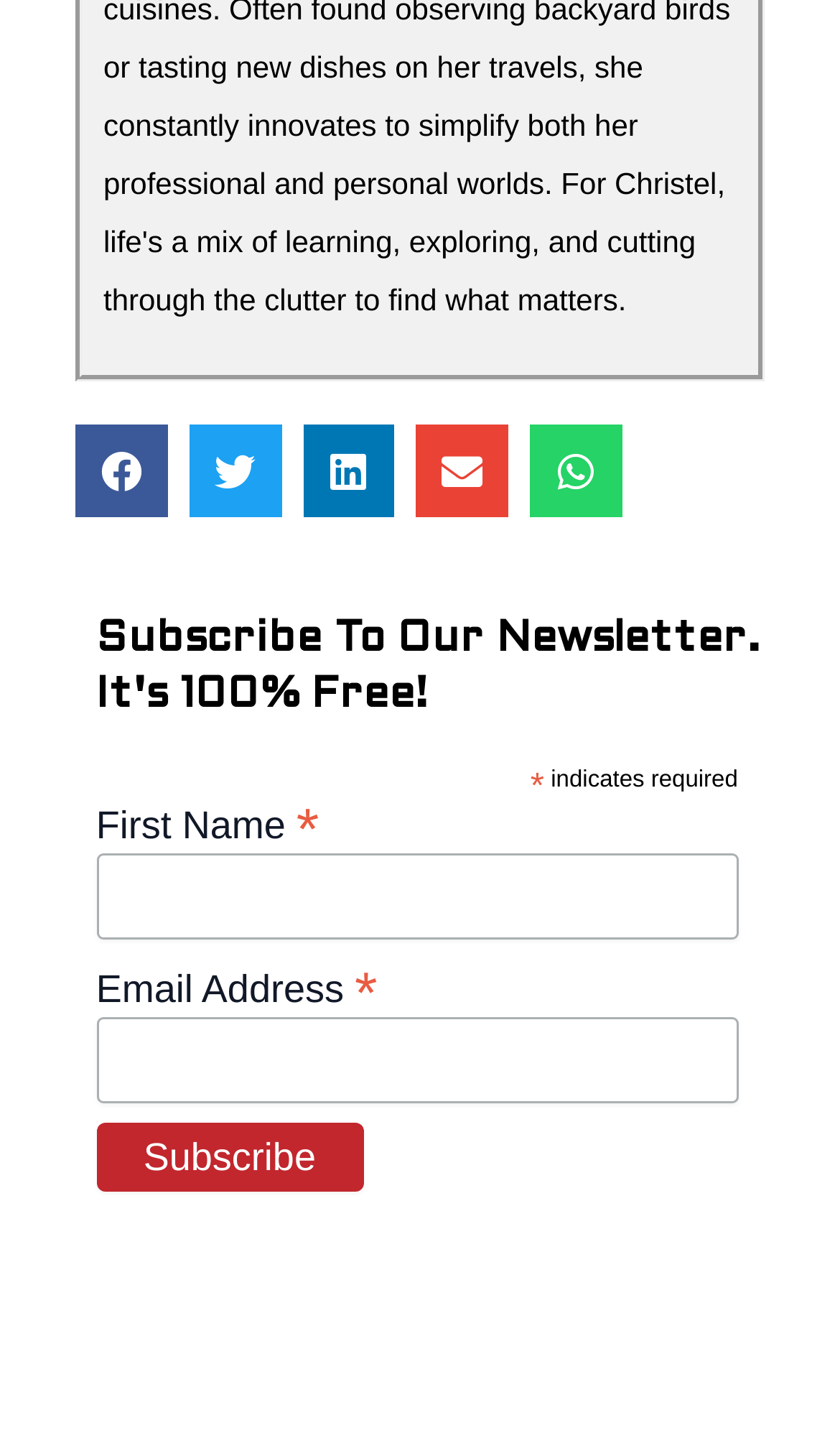Specify the bounding box coordinates of the region I need to click to perform the following instruction: "Enter first name". The coordinates must be four float numbers in the range of 0 to 1, i.e., [left, top, right, bottom].

[0.114, 0.587, 0.878, 0.646]